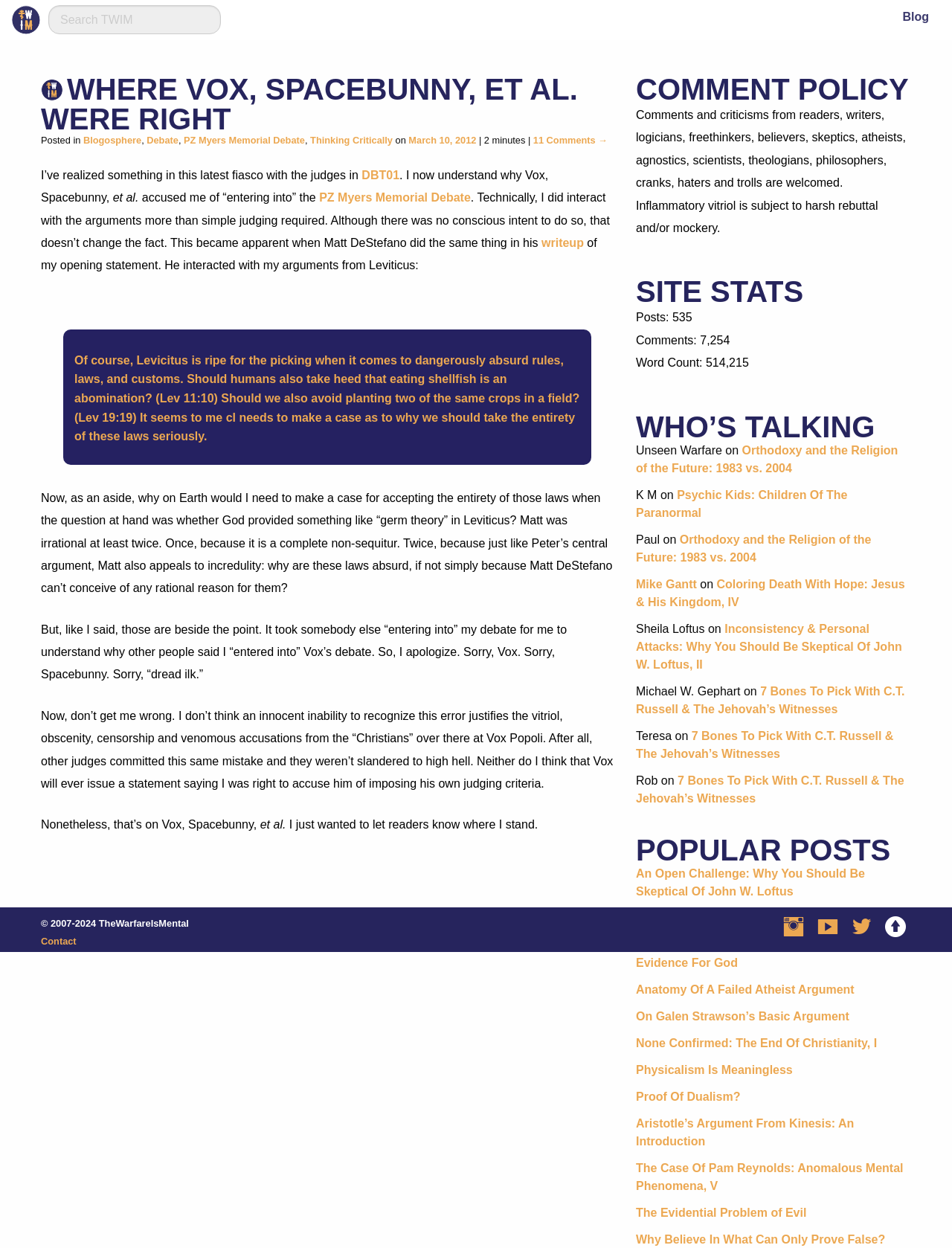Please identify the bounding box coordinates of the region to click in order to complete the given instruction: "Visit the AHA ITCH page". The coordinates should be four float numbers between 0 and 1, i.e., [left, top, right, bottom].

None